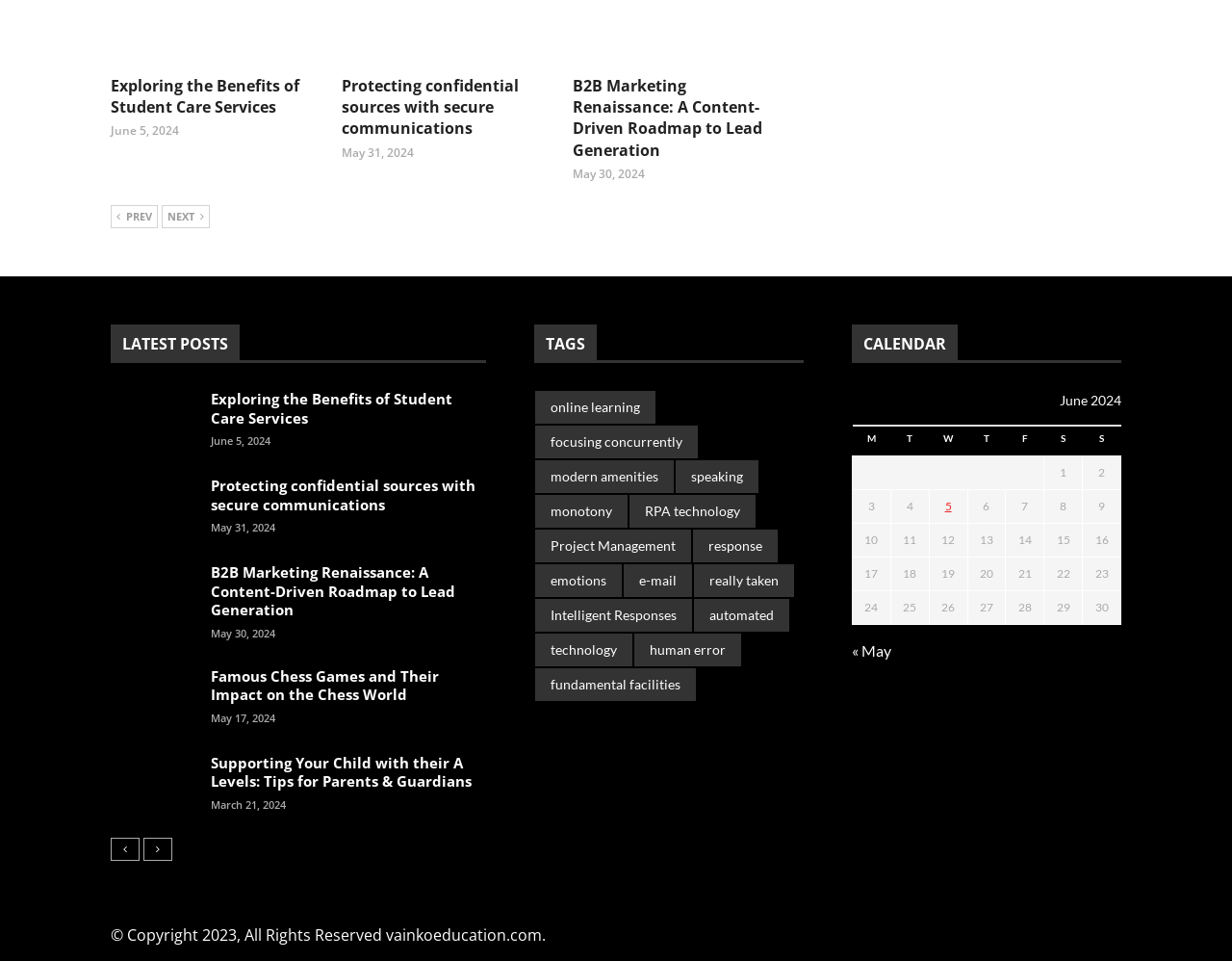Find the bounding box coordinates for the area you need to click to carry out the instruction: "View the 'LATEST POSTS' section". The coordinates should be four float numbers between 0 and 1, indicated as [left, top, right, bottom].

[0.09, 0.338, 0.195, 0.378]